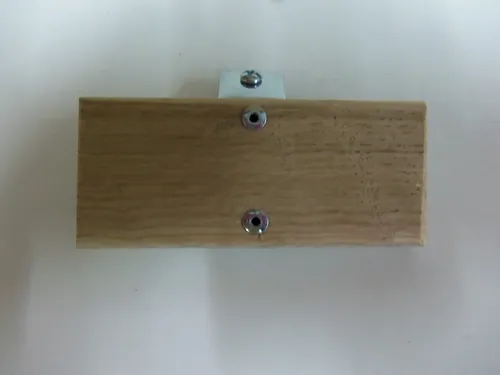Thoroughly describe everything you see in the image.

The image showcases a hardwood body grip pan, specifically designed for use with body grip traps. The pan features a smooth, finished wooden surface that highlights its natural grain, while the sides are equipped with two fastening points, indicated by the screws. At the center, there is a metal bracket, which serves to secure the pan to the trap structure, ensuring stability during operation. This component is crucial for trapping enthusiasts as it enhances the effectiveness of various trap sizes, particularly the #110-120 and #160-220 series. The sleek design not only emphasizes functionality but also the quality craftsmanship typical of hardwood materials, making it a reliable choice for trapping applications.